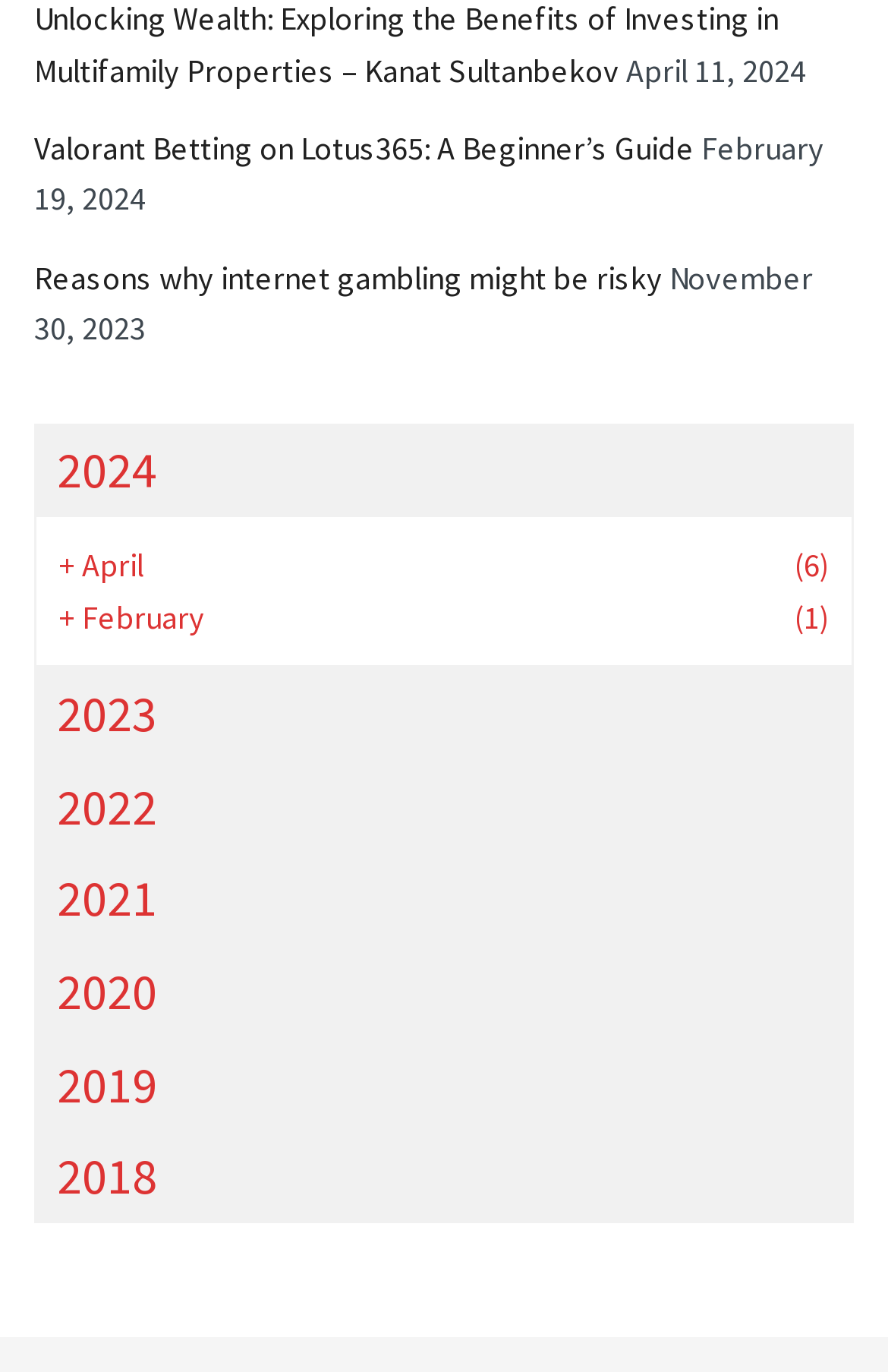Please identify the bounding box coordinates of the element that needs to be clicked to perform the following instruction: "Read about reasons why internet gambling might be risky".

[0.038, 0.187, 0.746, 0.217]